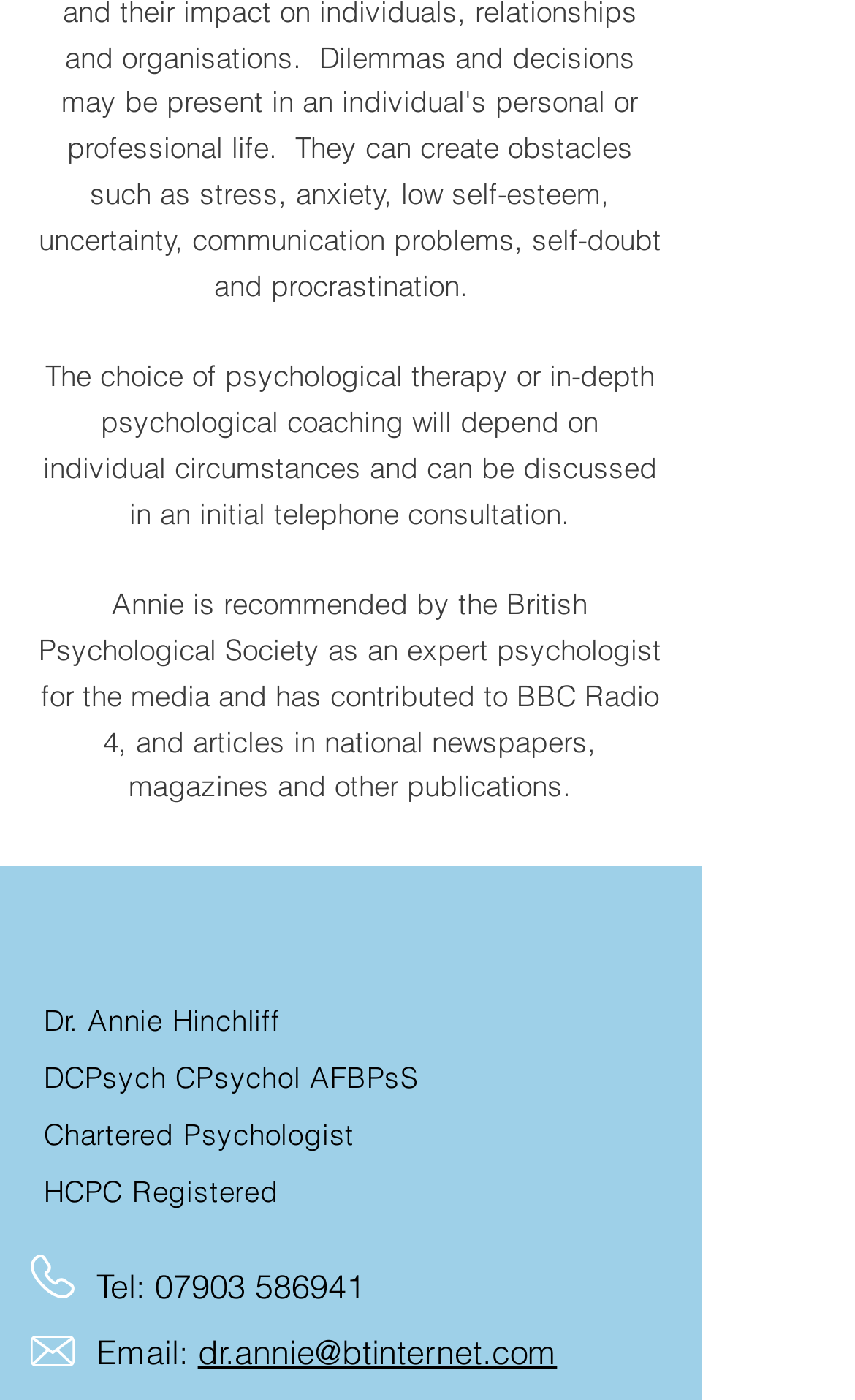Provide the bounding box coordinates for the UI element described in this sentence: "07903 586941". The coordinates should be four float values between 0 and 1, i.e., [left, top, right, bottom].

[0.181, 0.904, 0.426, 0.934]